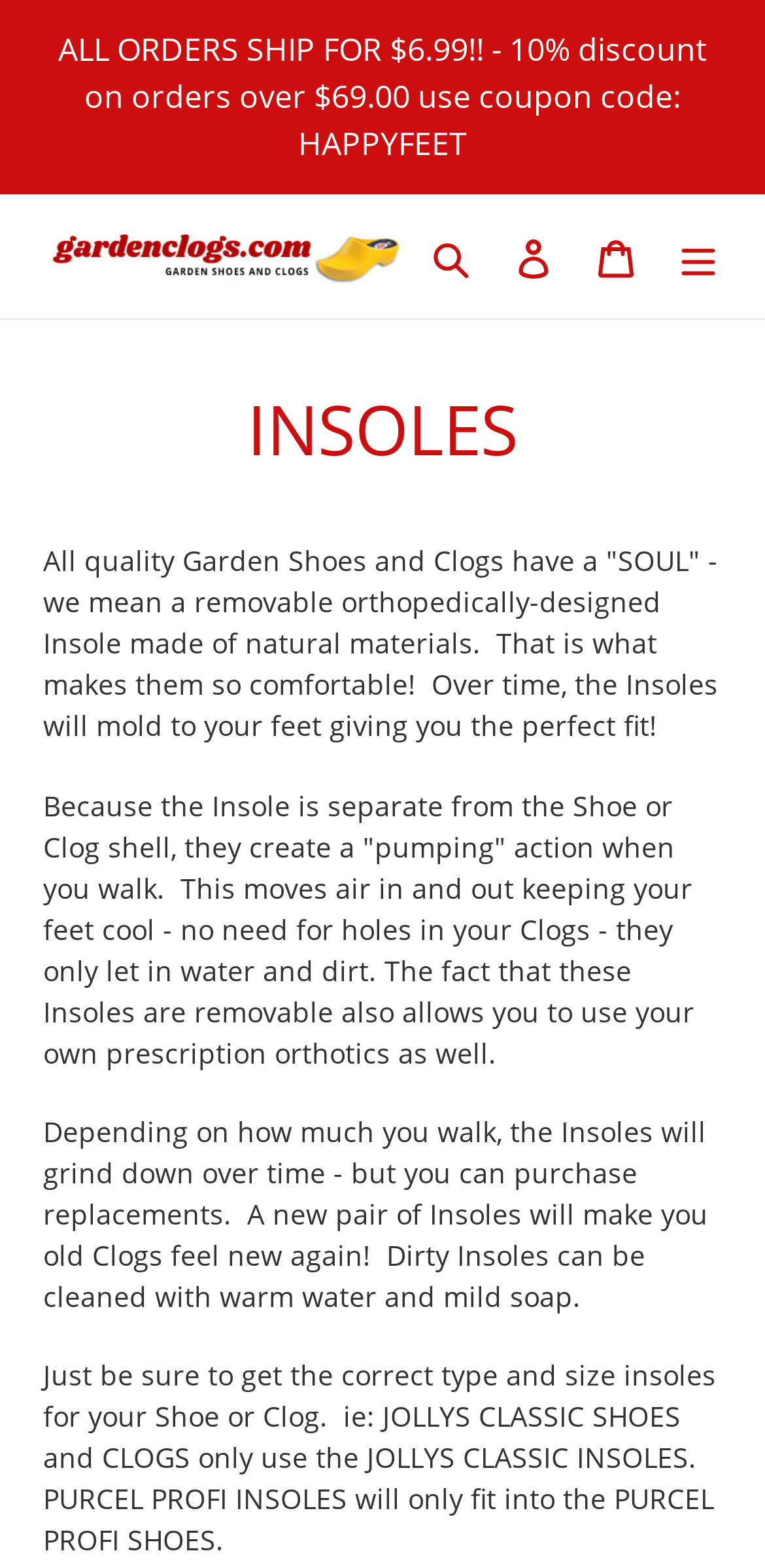Given the webpage screenshot, identify the bounding box of the UI element that matches this description: "alt="Gardenclogs.com"".

[0.056, 0.143, 0.536, 0.184]